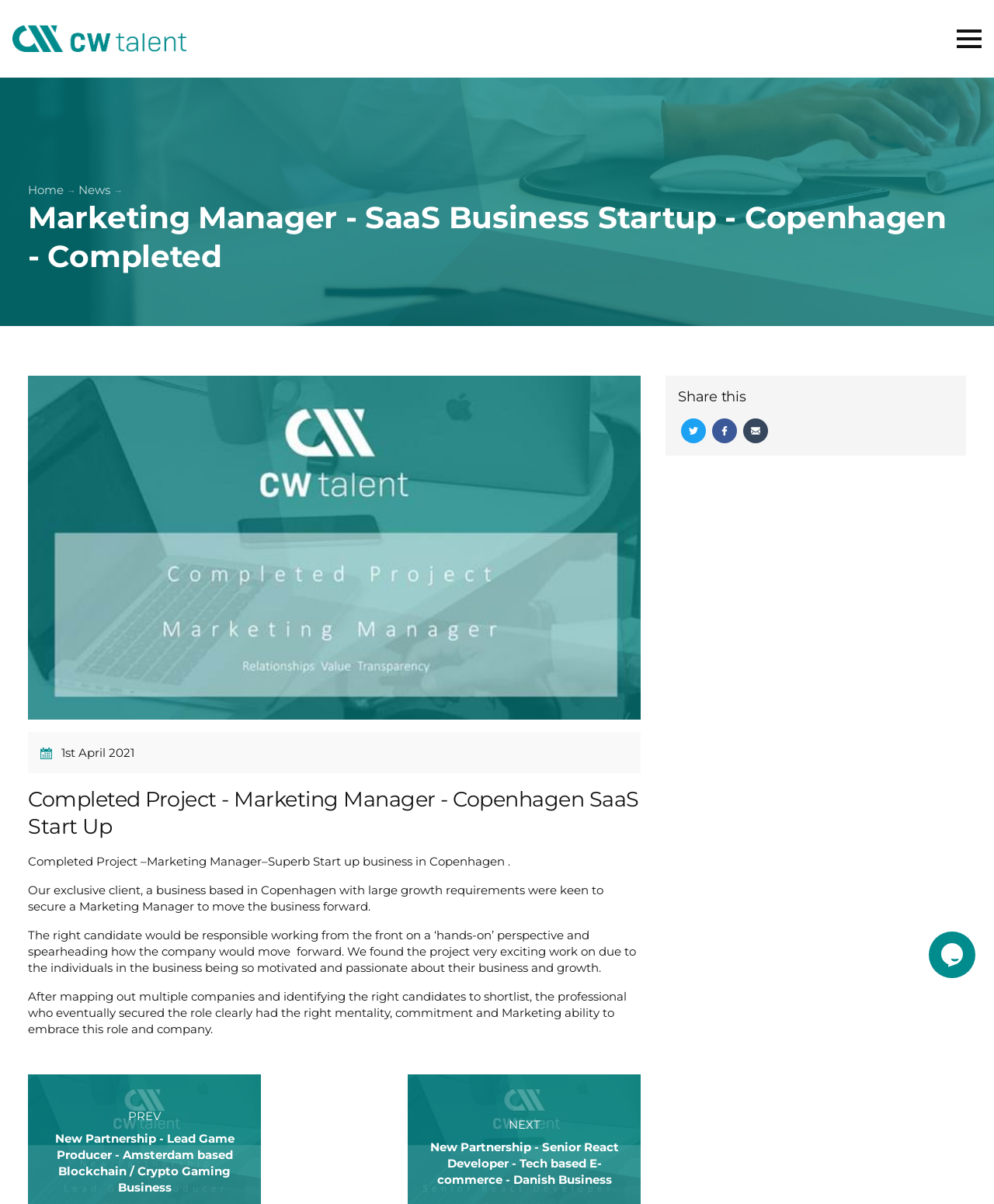Predict the bounding box of the UI element based on the description: "CW Talent". The coordinates should be four float numbers between 0 and 1, formatted as [left, top, right, bottom].

[0.012, 0.01, 0.962, 0.054]